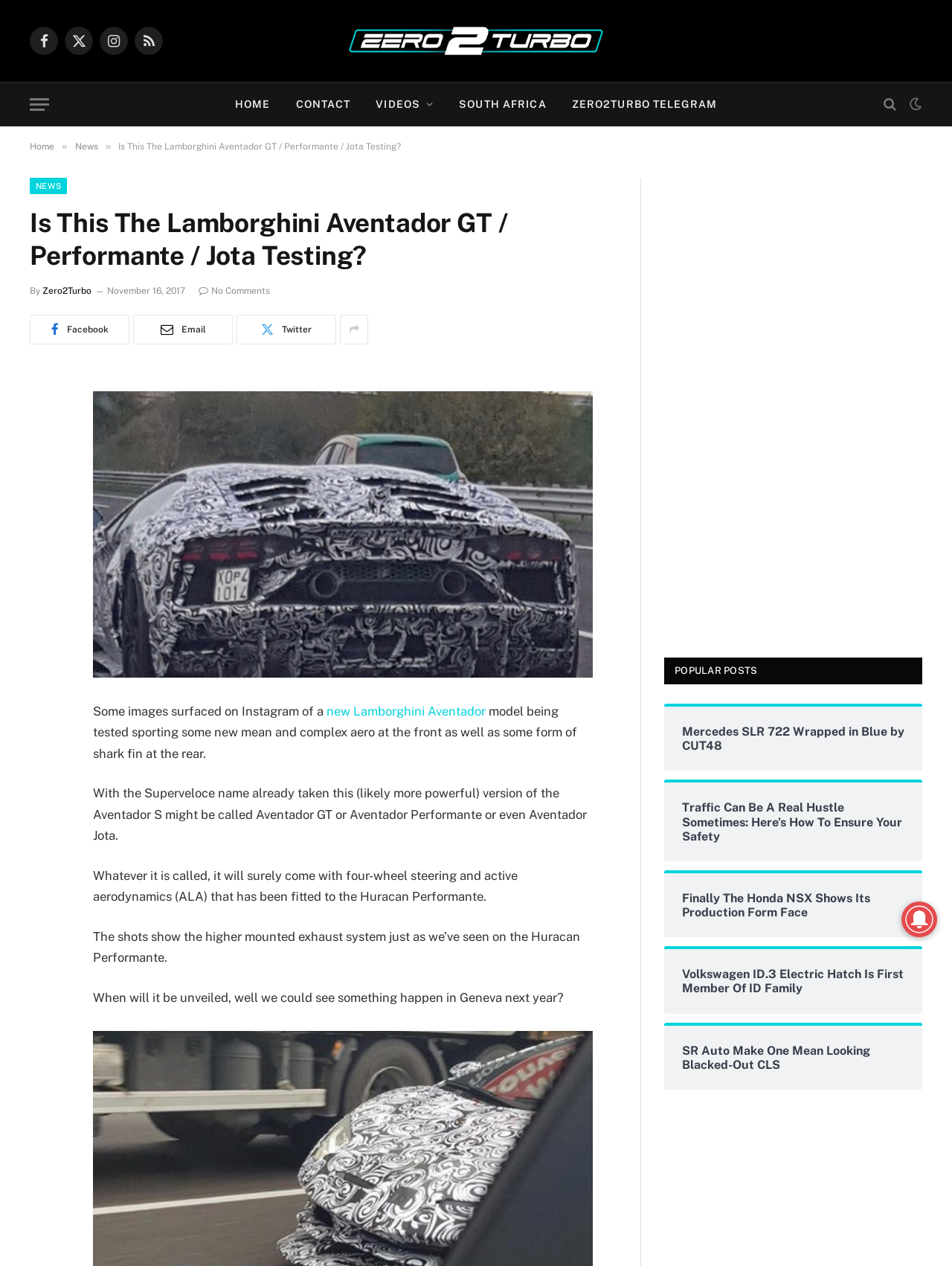How many images are present in the webpage?
Please provide a comprehensive answer based on the details in the screenshot.

There are two images present in the webpage: one is the logo of Zero2Turbo, and the other is an image at the bottom-right corner of the webpage.